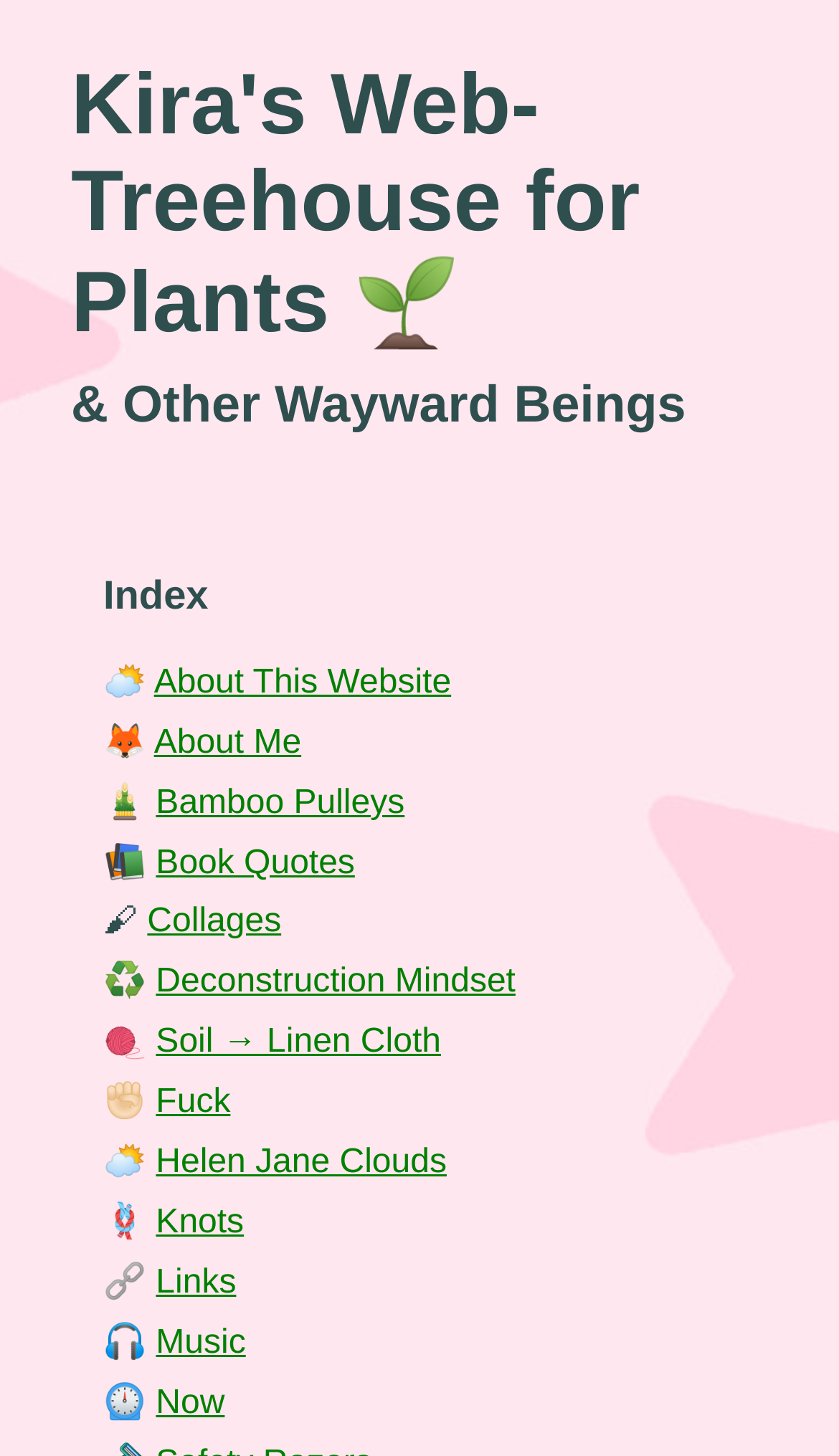Can you provide the bounding box coordinates for the element that should be clicked to implement the instruction: "view Book Quotes"?

[0.186, 0.58, 0.423, 0.606]